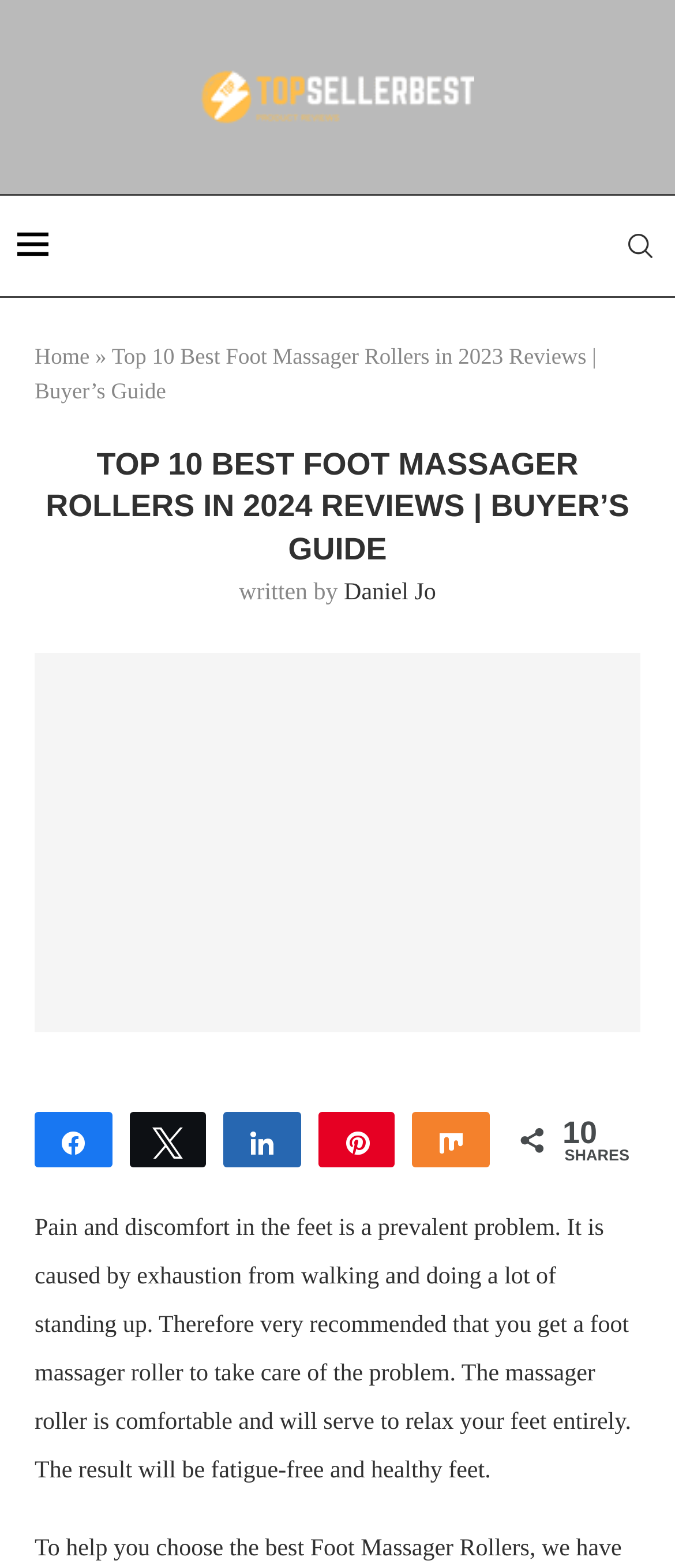Using the element description provided, determine the bounding box coordinates in the format (top-left x, top-left y, bottom-right x, bottom-right y). Ensure that all values are floating point numbers between 0 and 1. Element description: Daniel Jo

[0.509, 0.37, 0.646, 0.387]